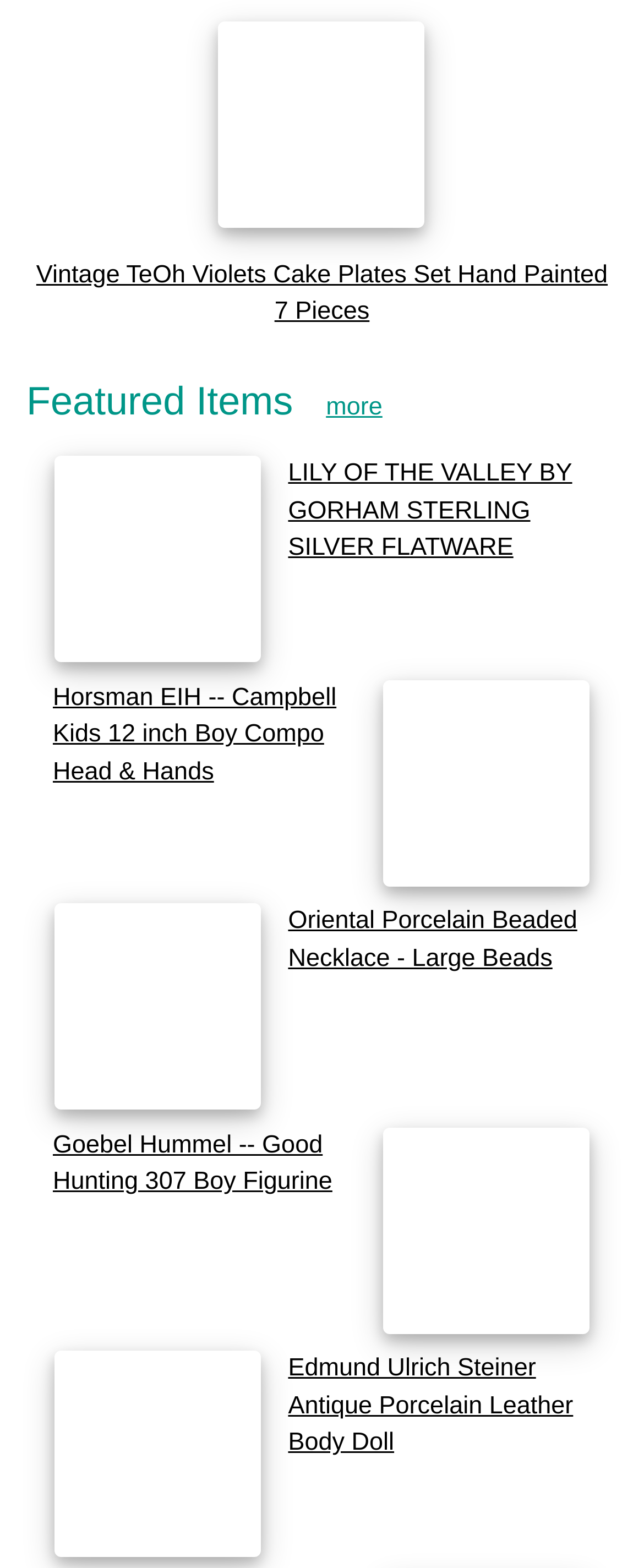Locate the bounding box for the described UI element: "alt="thumbnail"". Ensure the coordinates are four float numbers between 0 and 1, formatted as [left, top, right, bottom].

[0.595, 0.831, 0.916, 0.849]